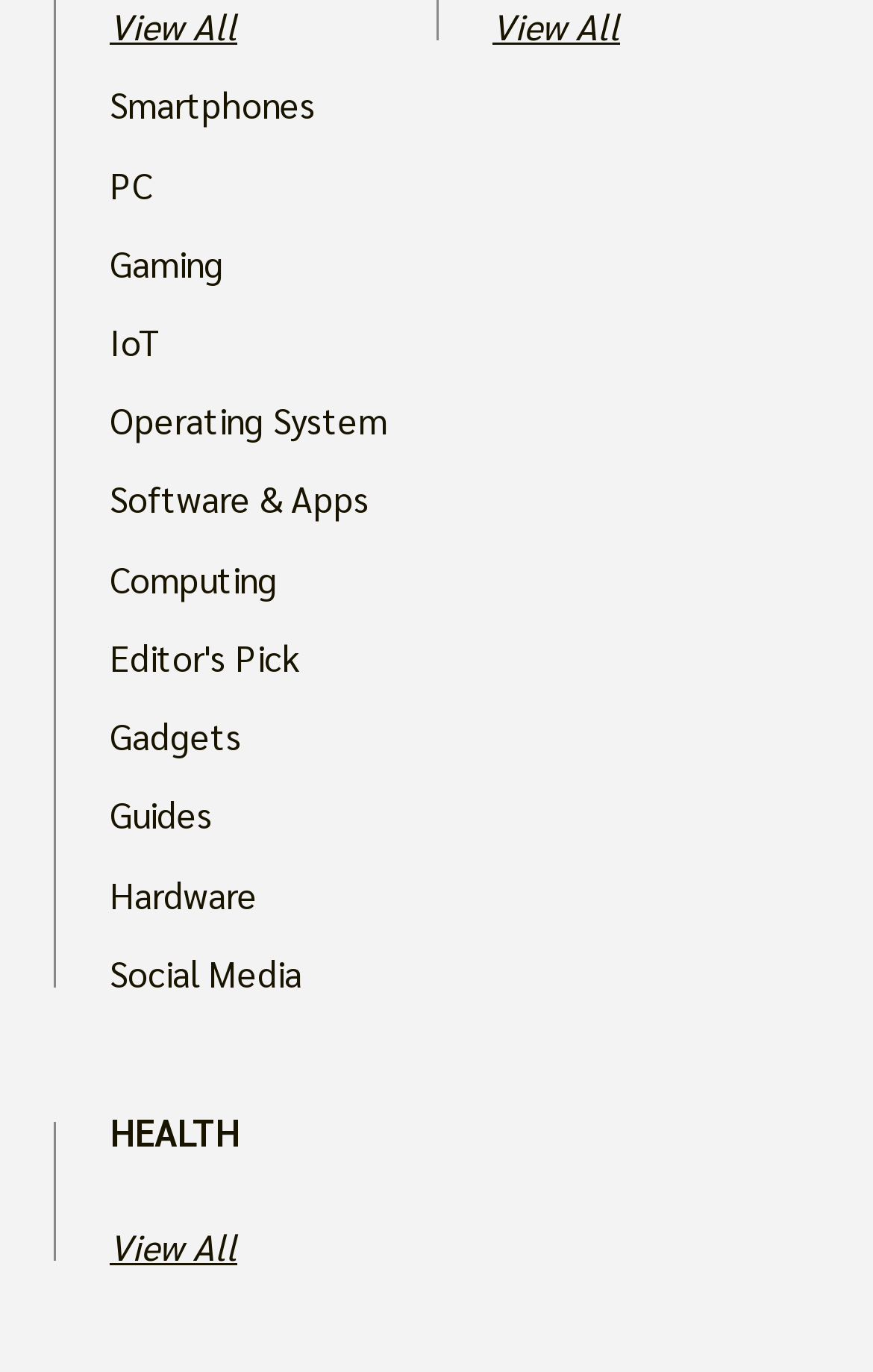Identify the bounding box coordinates of the specific part of the webpage to click to complete this instruction: "Browse HEALTH articles".

[0.126, 0.818, 0.5, 0.836]